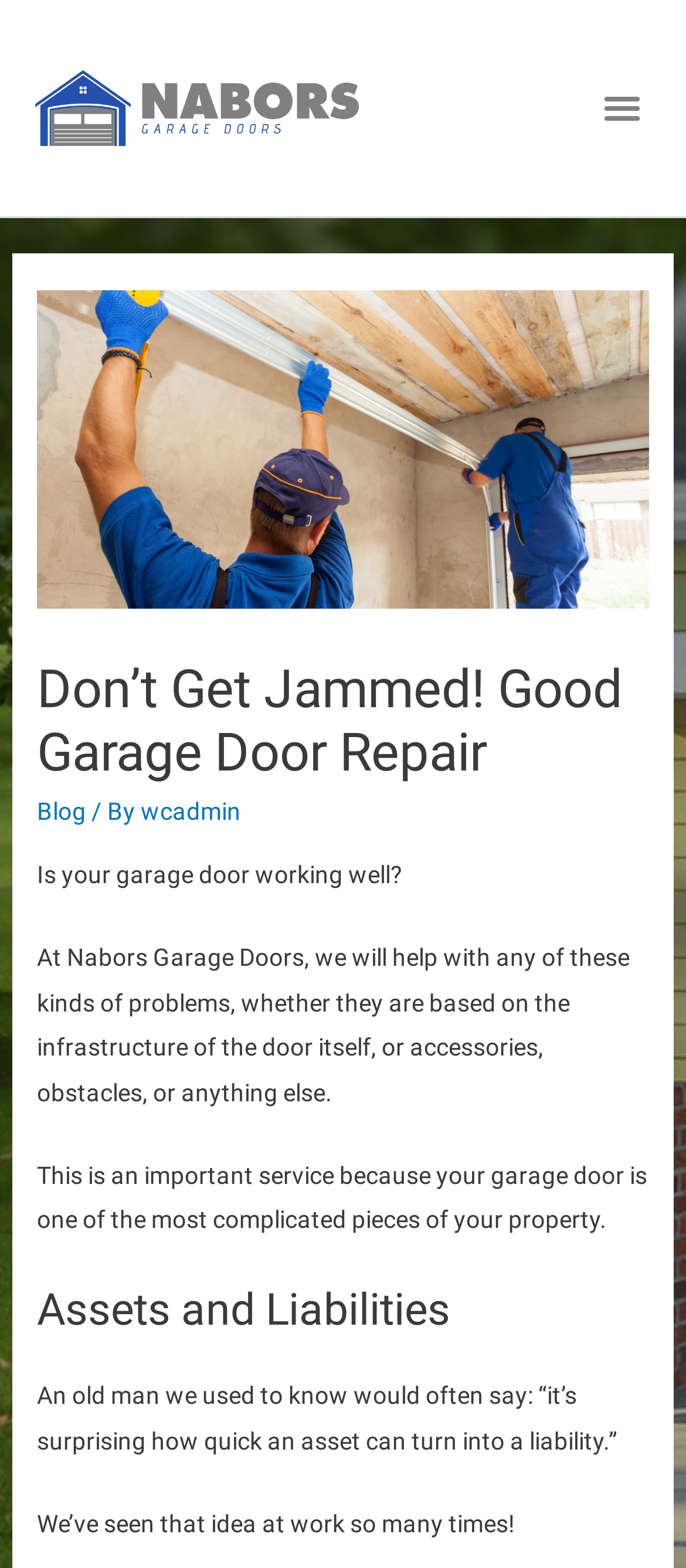Extract the main heading text from the webpage.

Don’t Get Jammed! Good Garage Door Repair